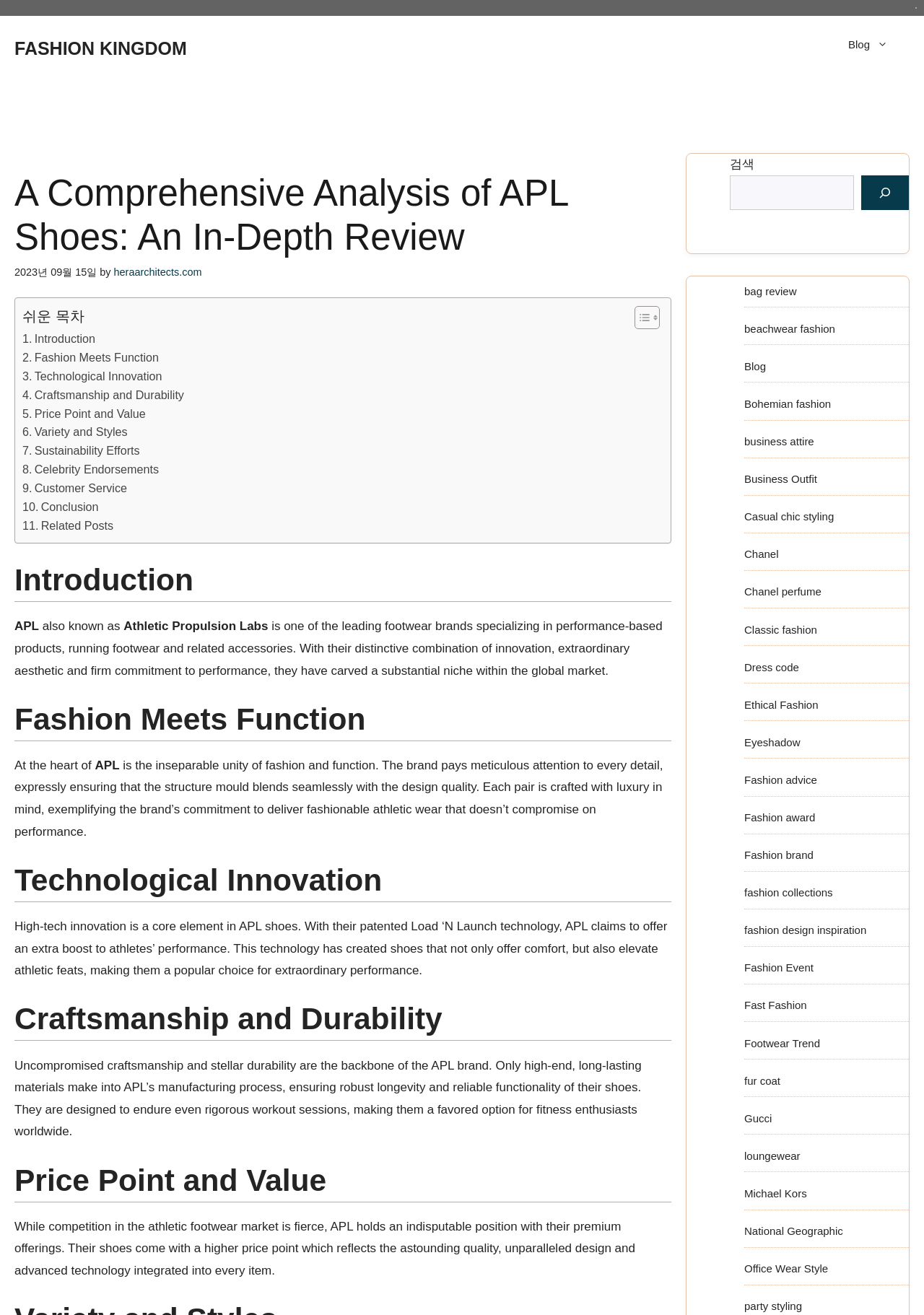How many links are available in the search section?
Respond to the question with a single word or phrase according to the image.

20